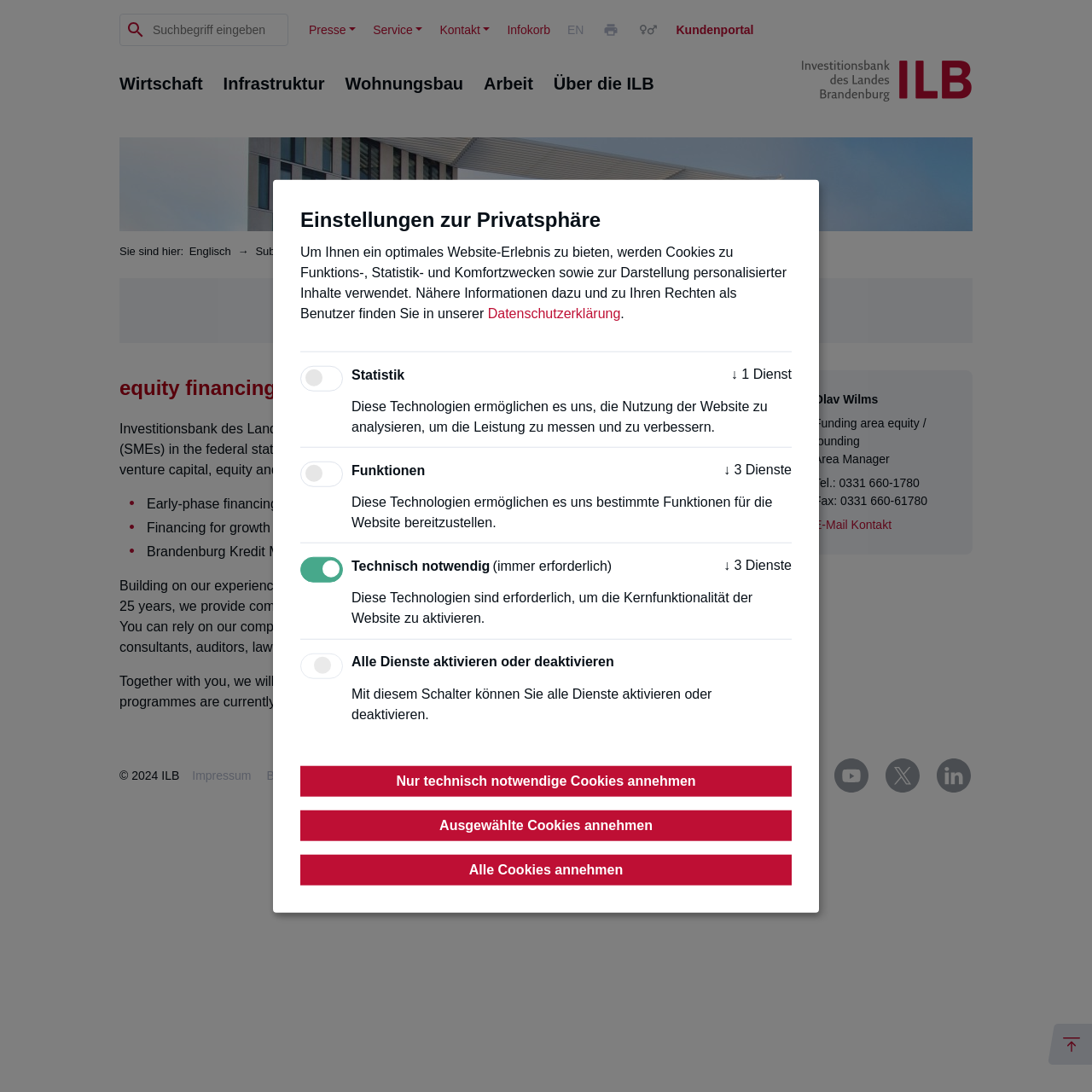Give a detailed explanation of the elements present on the webpage.

This webpage is about equity financing provided by the Investitionsbank des Landes Brandenburg (ILB). At the top, there is a search bar with a "Suchbegriff eingeben" (enter search term) textbox and a "Suche starten" (start search) button. Next to the search bar, there are several buttons for navigating to different sections of the website, including "Presse" (press), "Service", "Kontakt" (contact), and "Infokorb" (info basket).

Below the navigation bar, there is a main content area with a heading "Hauptinhaltsbereich" (main content area). The page is divided into several sections, including "equity financing", which provides an overview of the ILB's equity financing programs for small and medium-sized enterprises (SMEs) in the federal state of Brandenburg. There are also sections for "Early-phase financing", "Financing for growth", and "Brandenburg Kredit Mezzanine".

The page also features a section with a heading "equity financing" that provides more detailed information about the ILB's equity financing programs, including a description of the programs and a list of available programs. There is also a section with a heading "Funding area equity / founding" that provides information about the funding area and an area manager.

At the bottom of the page, there is a footer section with links to various pages, including "Impressum" (imprint), "Bildquellen" (image sources), "Newsletter", "Rechtshinweise" (legal notices), "Datenschutzhinweise" (data protection notices), and "Barrierefreiheit" (accessibility). There are also links to the ILB's social media profiles on YouTube, X, and LinkedIn.

On the right side of the page, there is a section with a heading "Einstellungen zur Privatsphäre" (privacy settings) that allows users to adjust their cookie settings. There are checkboxes for "Statistik" (statistics), "Funktionen" (functions), and "Technisch notwendig" (technically necessary), as well as buttons to accept or decline cookies.